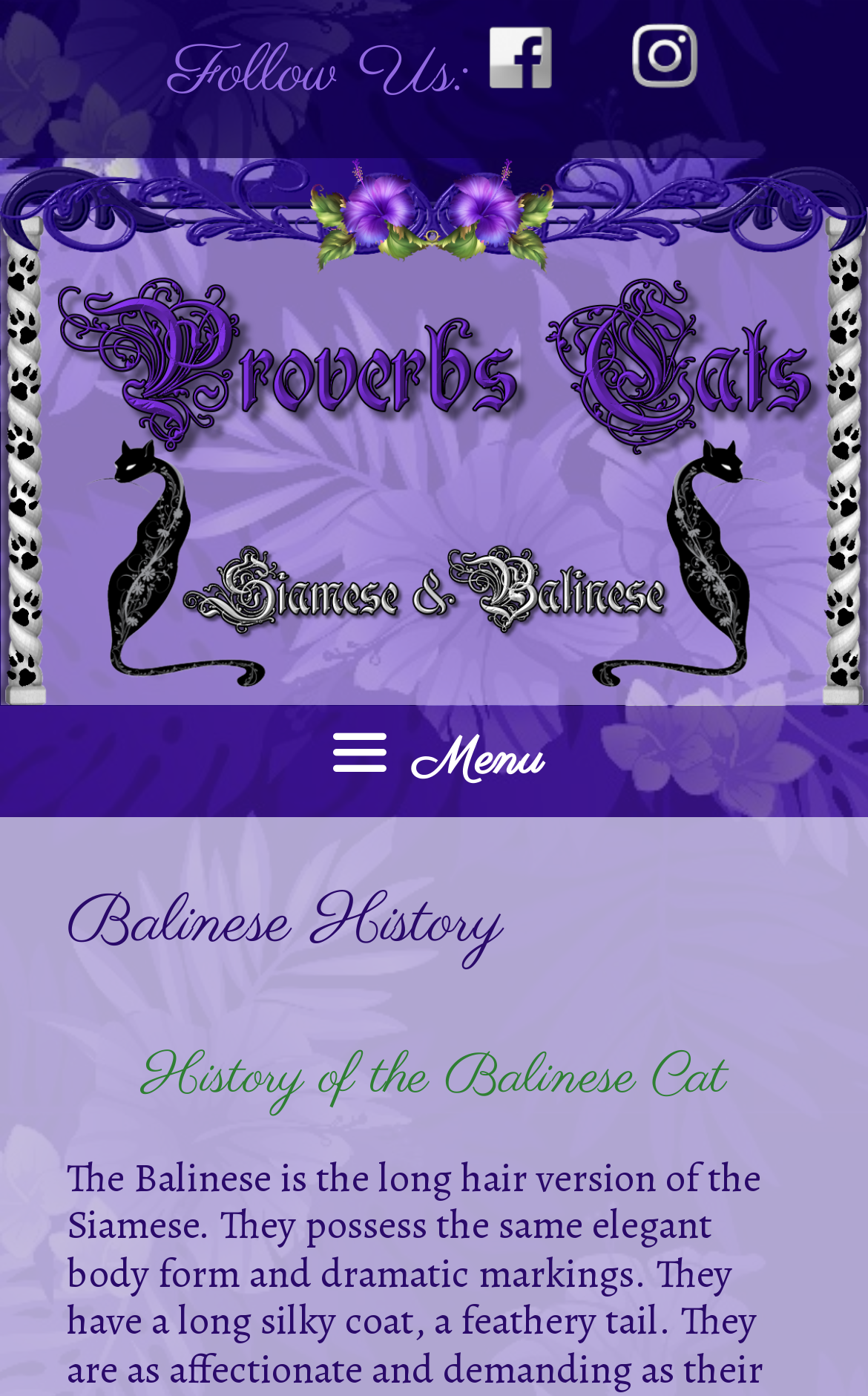Provide the bounding box coordinates in the format (top-left x, top-left y, bottom-right x, bottom-right y). All values are floating point numbers between 0 and 1. Determine the bounding box coordinate of the UI element described as: parent_node: Follow Us:

[0.56, 0.021, 0.635, 0.085]